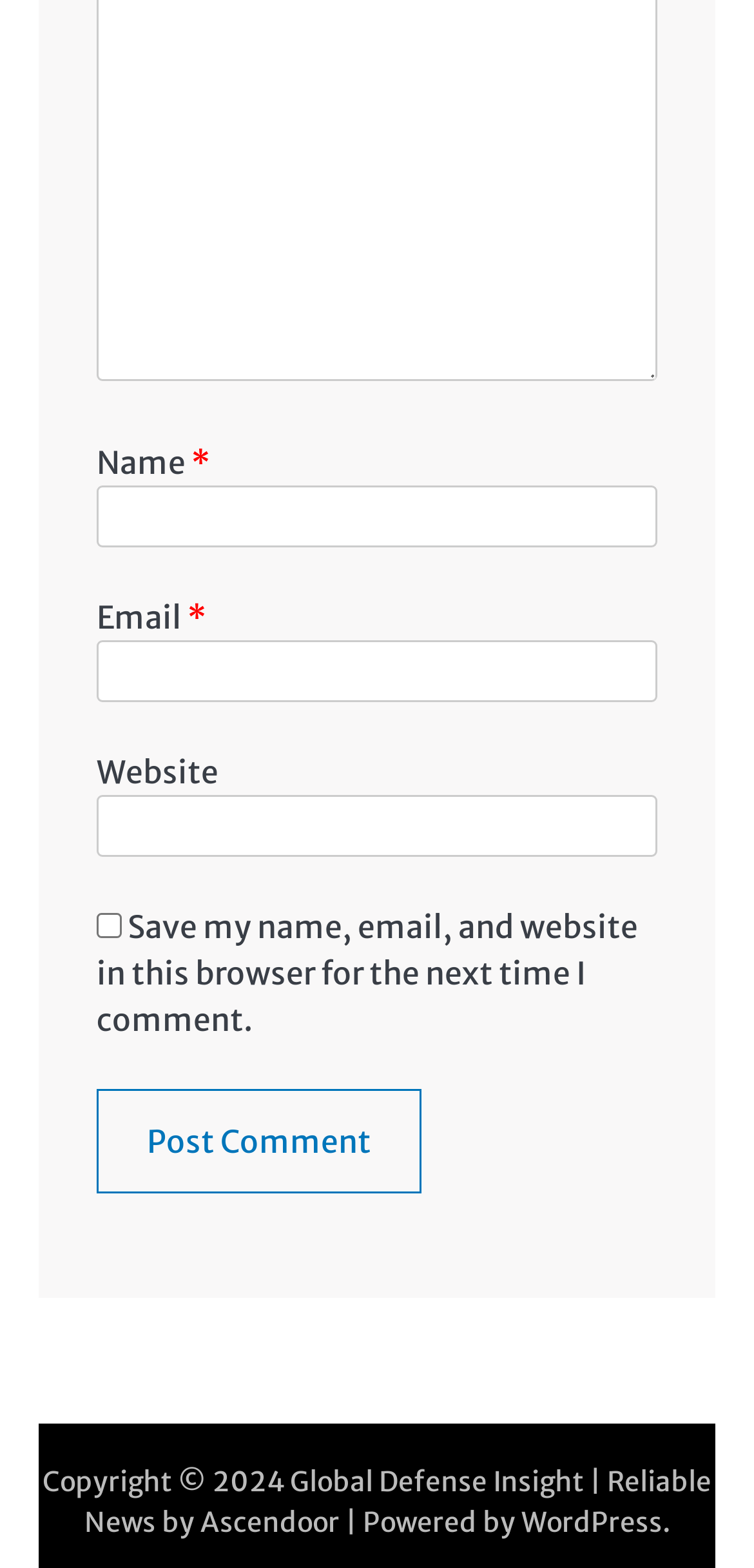Highlight the bounding box coordinates of the region I should click on to meet the following instruction: "View the 'My Account' page".

None